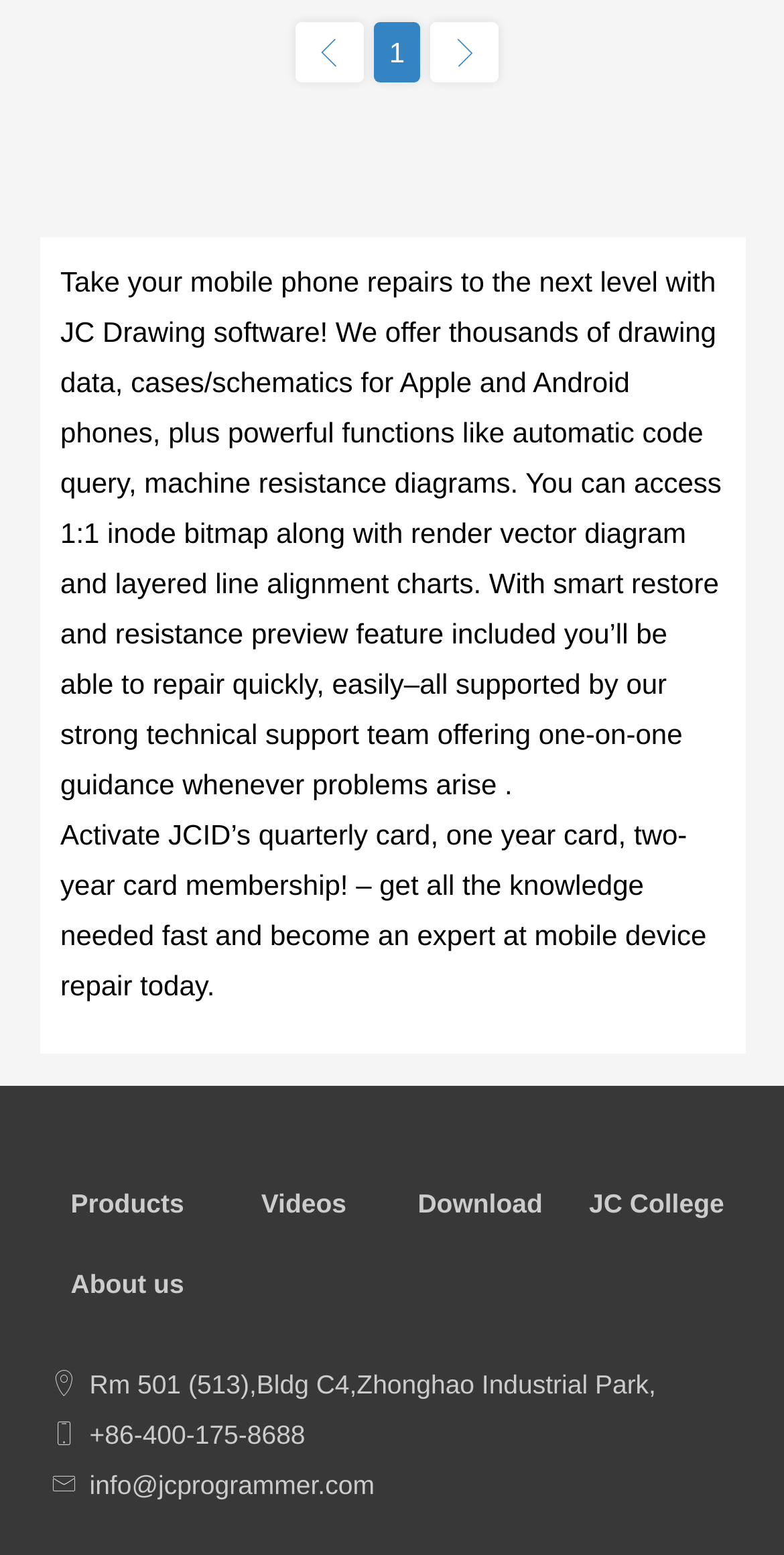Determine the bounding box coordinates for the HTML element described here: "parent_node: 1".

[0.376, 0.014, 0.463, 0.053]